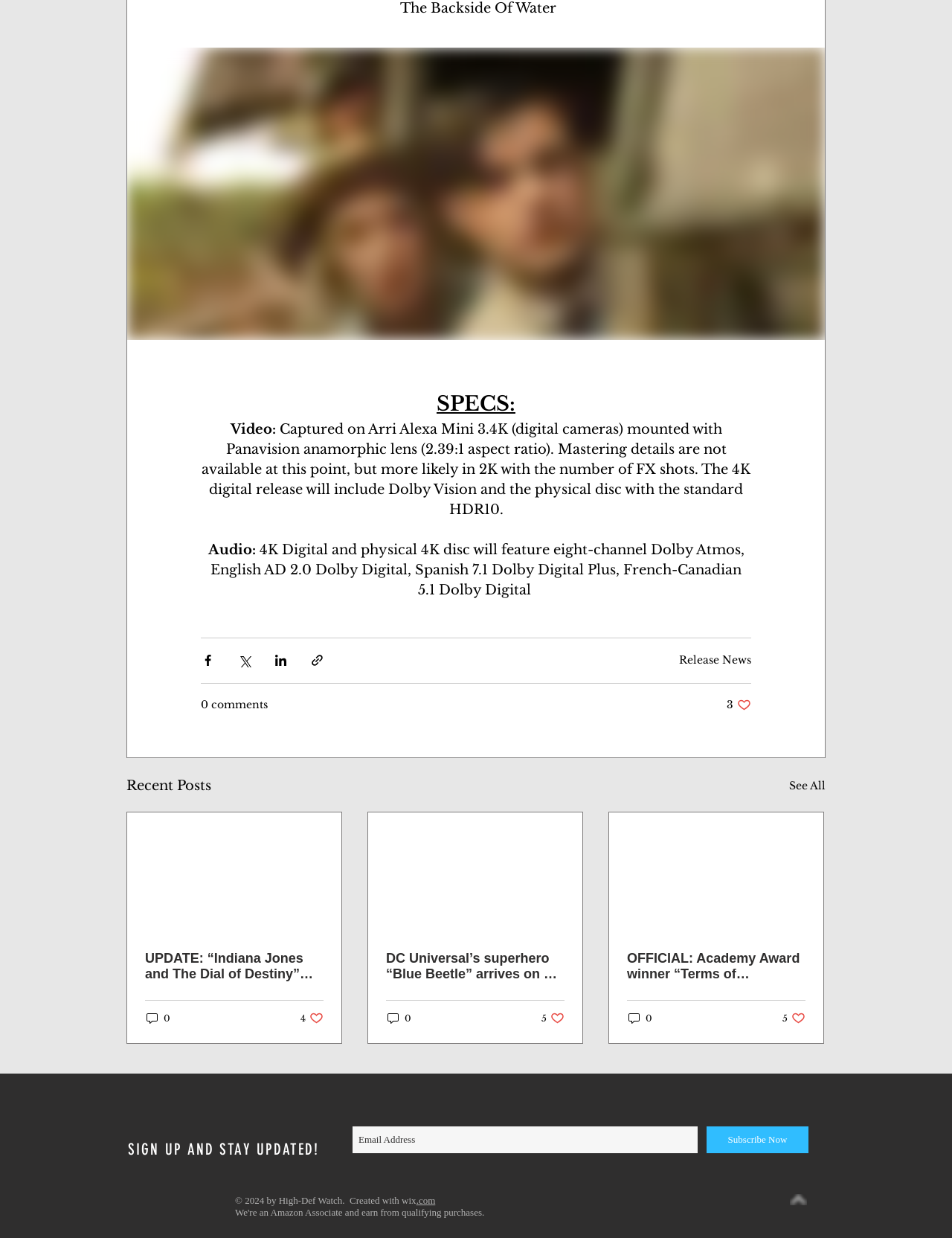Determine the bounding box coordinates for the HTML element mentioned in the following description: "See All". The coordinates should be a list of four floats ranging from 0 to 1, represented as [left, top, right, bottom].

[0.829, 0.626, 0.867, 0.643]